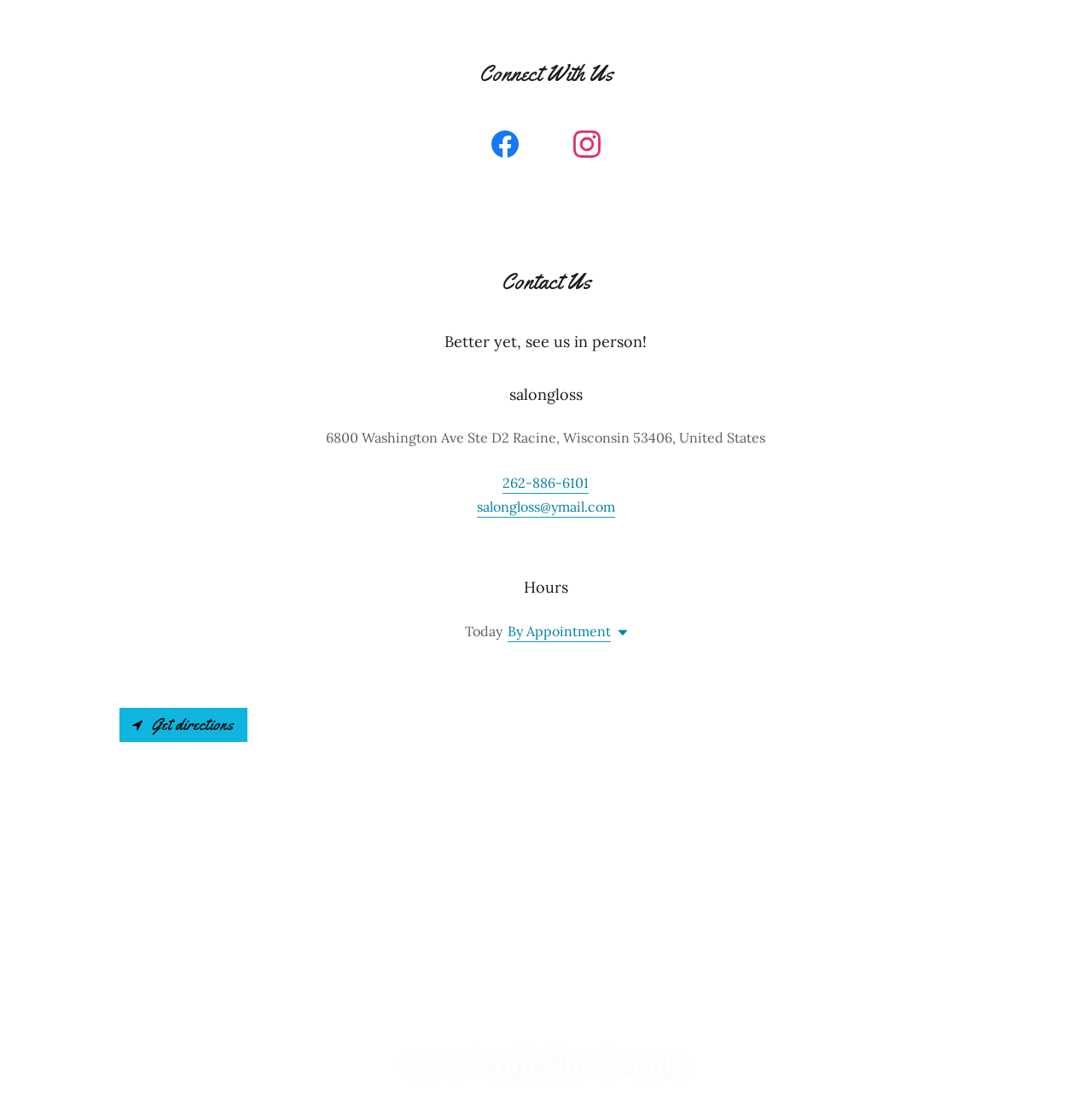What is the business's address?
Can you provide a detailed and comprehensive answer to the question?

I found the address by looking at the static text element that contains the address information, which is located below the 'Contact Us' heading.